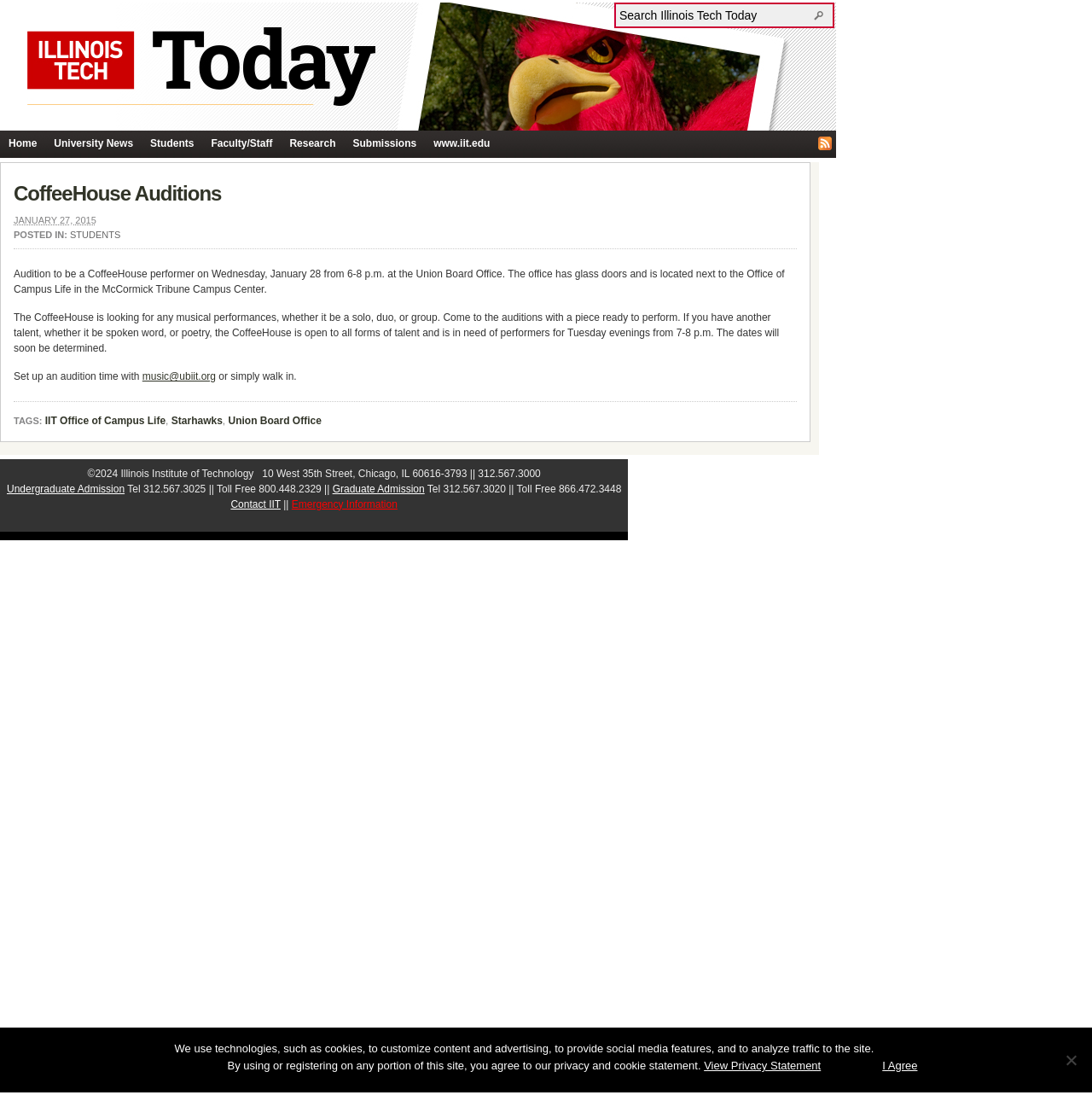Please specify the bounding box coordinates of the clickable region to carry out the following instruction: "Click on CoffeeHouse Auditions". The coordinates should be four float numbers between 0 and 1, in the format [left, top, right, bottom].

[0.012, 0.166, 0.203, 0.187]